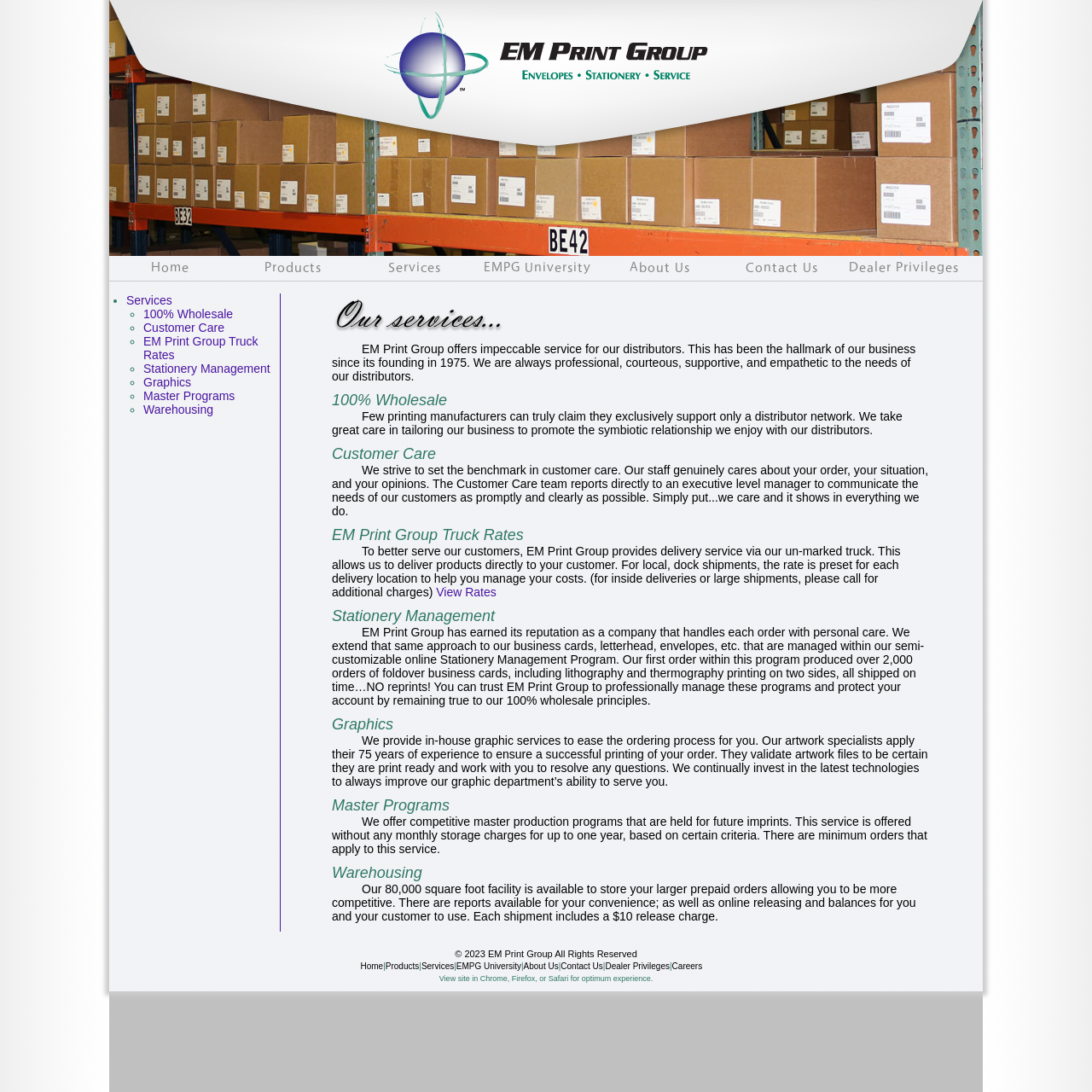Using the information shown in the image, answer the question with as much detail as possible: How does EM Print Group's graphic department serve customers?

As stated on the webpage, EM Print Group's graphic department serves customers by validating artwork files to ensure they are print-ready, working with customers to resolve any questions, and continually investing in the latest technologies to improve their services.